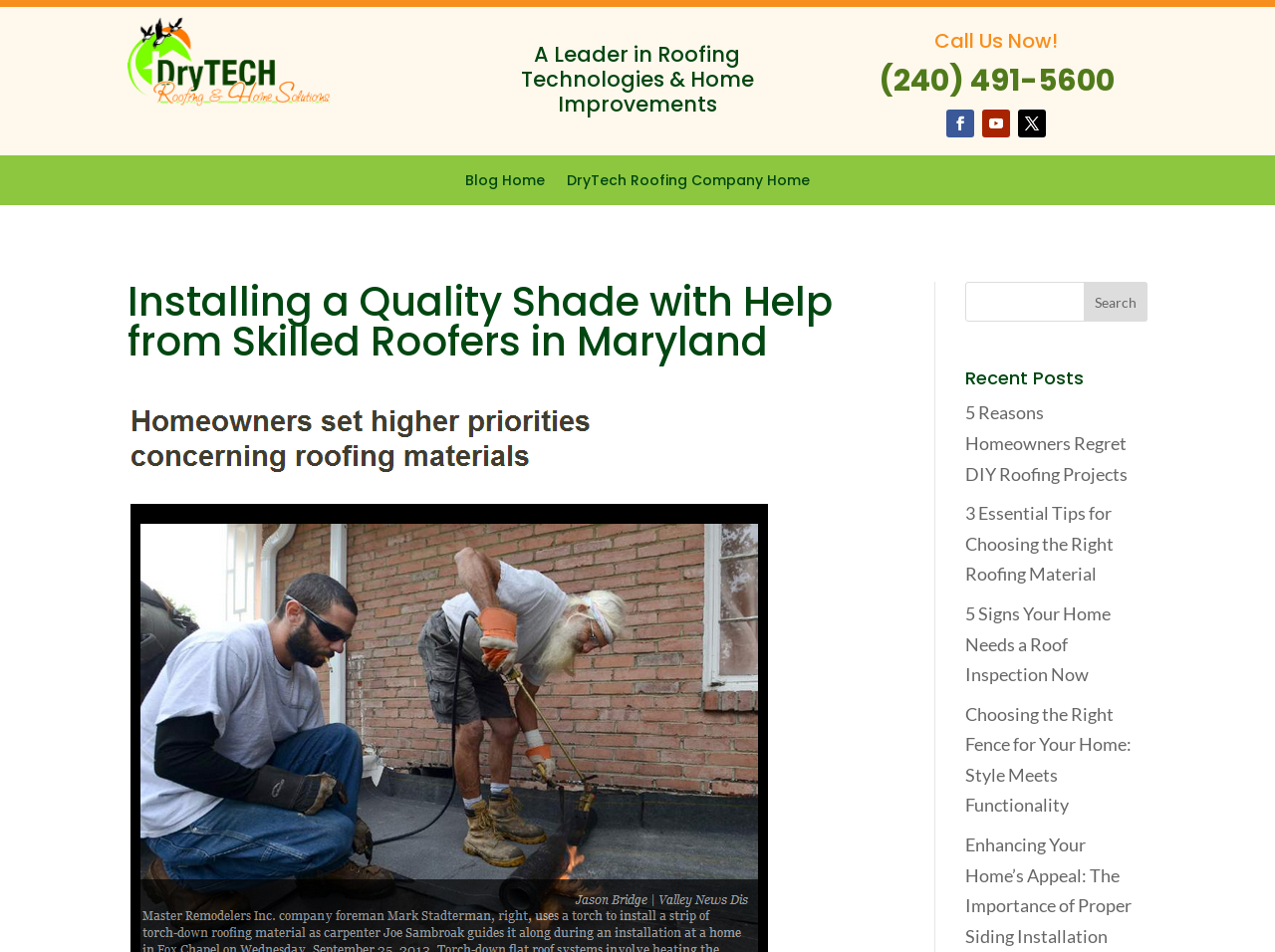What is the topic of the recent post?
Using the image, respond with a single word or phrase.

5 Reasons Homeowners Regret DIY Roofing Projects